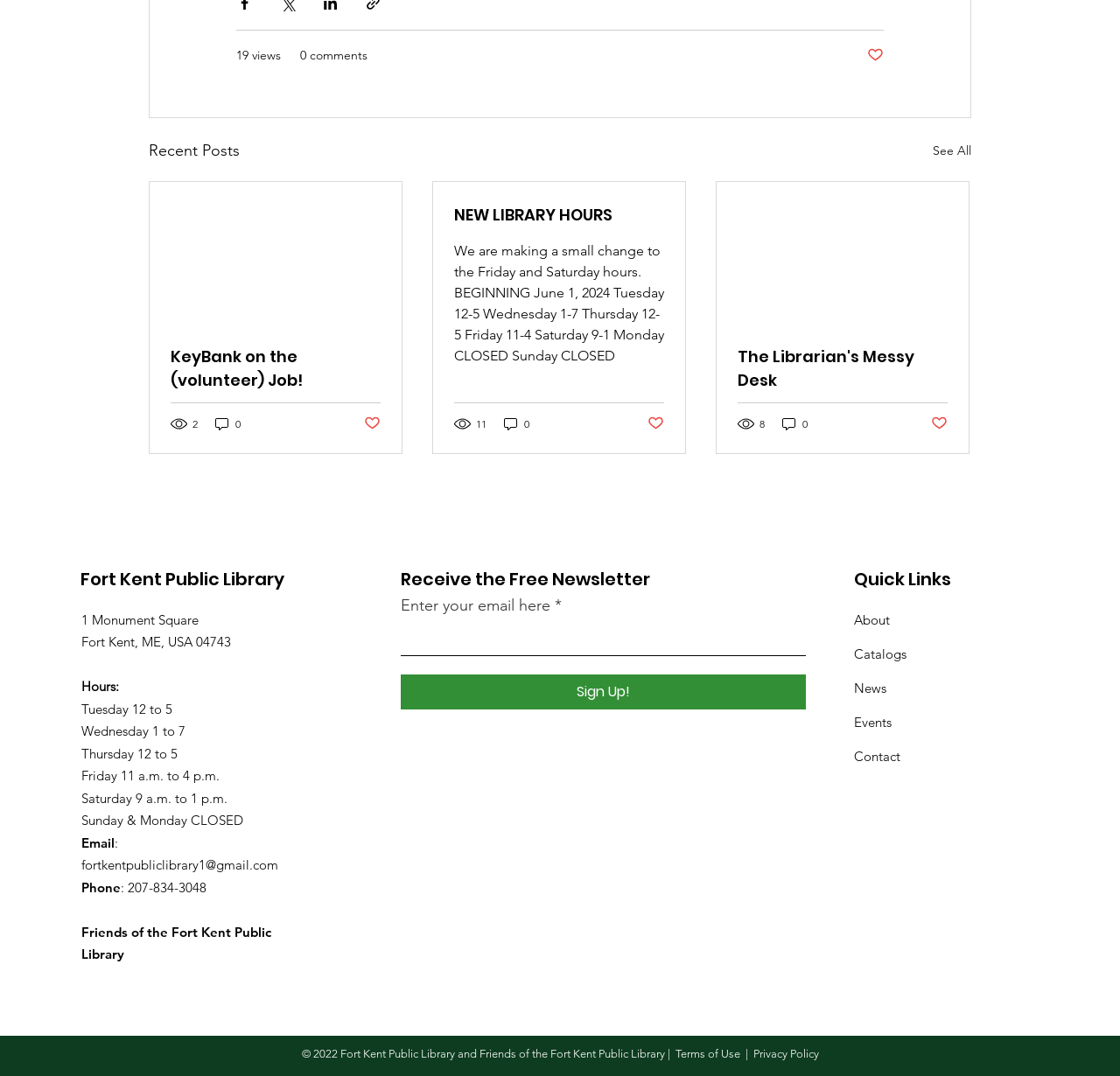Pinpoint the bounding box coordinates for the area that should be clicked to perform the following instruction: "Click the 'Post not marked as liked' button".

[0.774, 0.043, 0.789, 0.06]